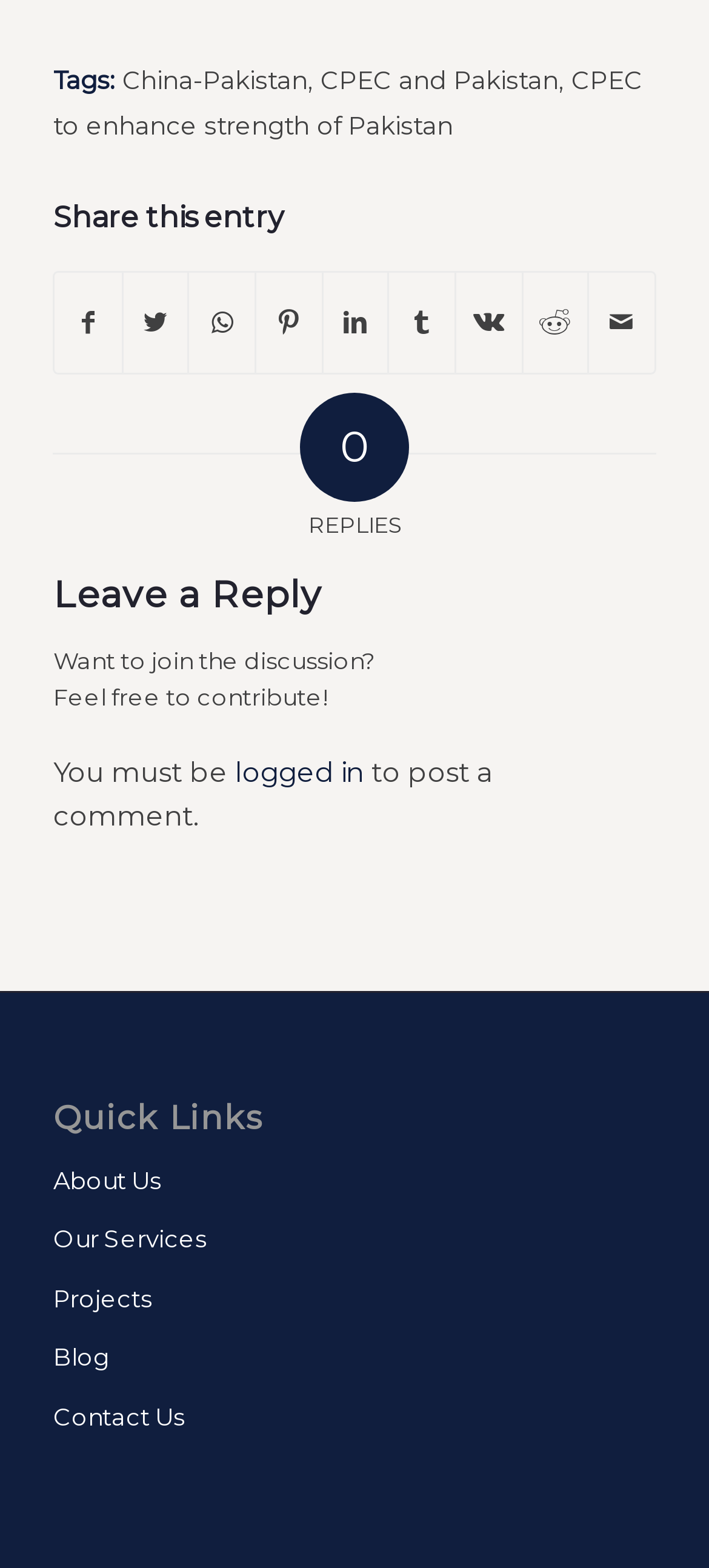Provide the bounding box coordinates of the HTML element described by the text: "logged in". The coordinates should be in the format [left, top, right, bottom] with values between 0 and 1.

[0.331, 0.481, 0.513, 0.503]